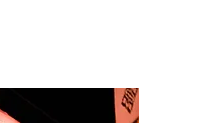Utilize the details in the image to thoroughly answer the following question: What is the tone of the graphic?

The use of bold colors and sharp geometric shapes in the graphic creates a sense of urgency, suggesting that the viewer needs to take action quickly in order to plan for their financial matters before the end of the year.